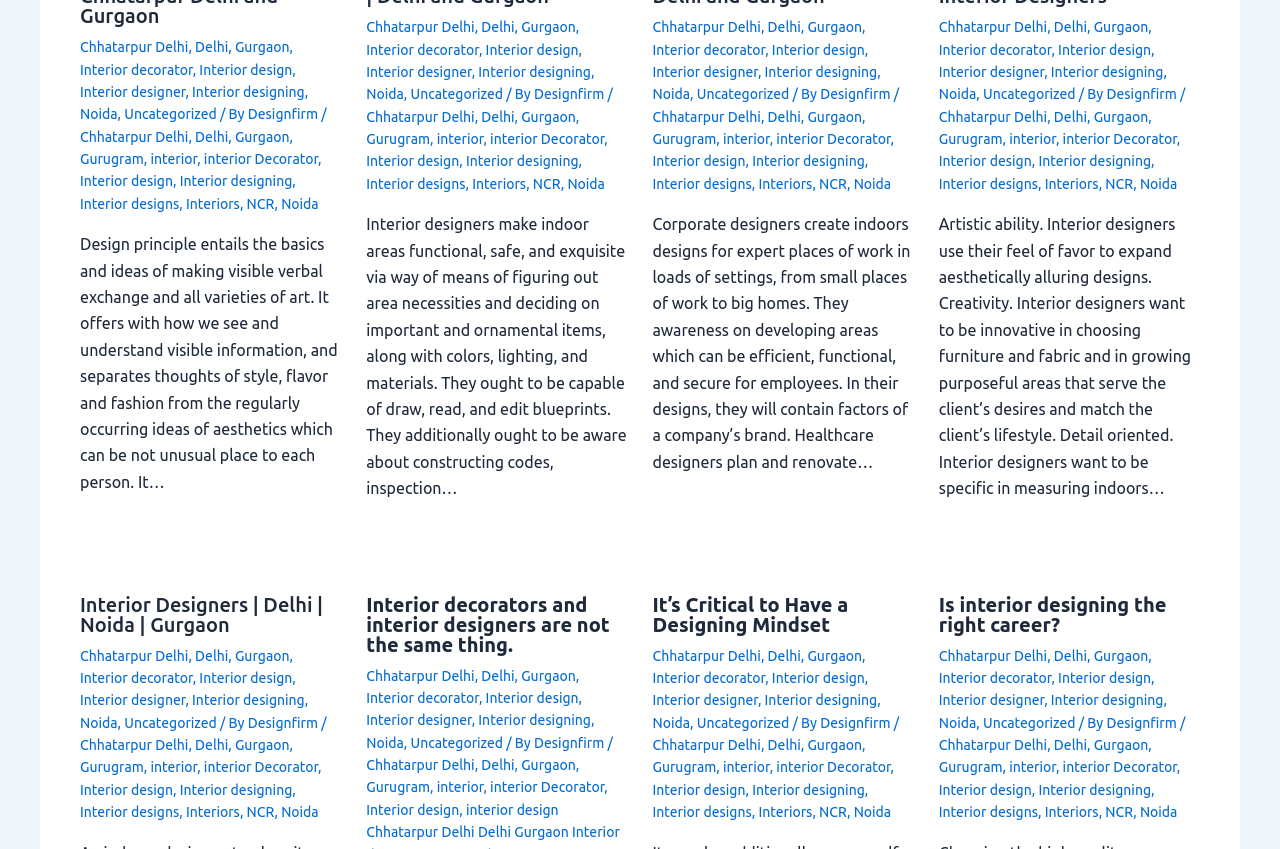Please determine the bounding box coordinates for the UI element described as: "Interior designing".

[0.597, 0.075, 0.685, 0.094]